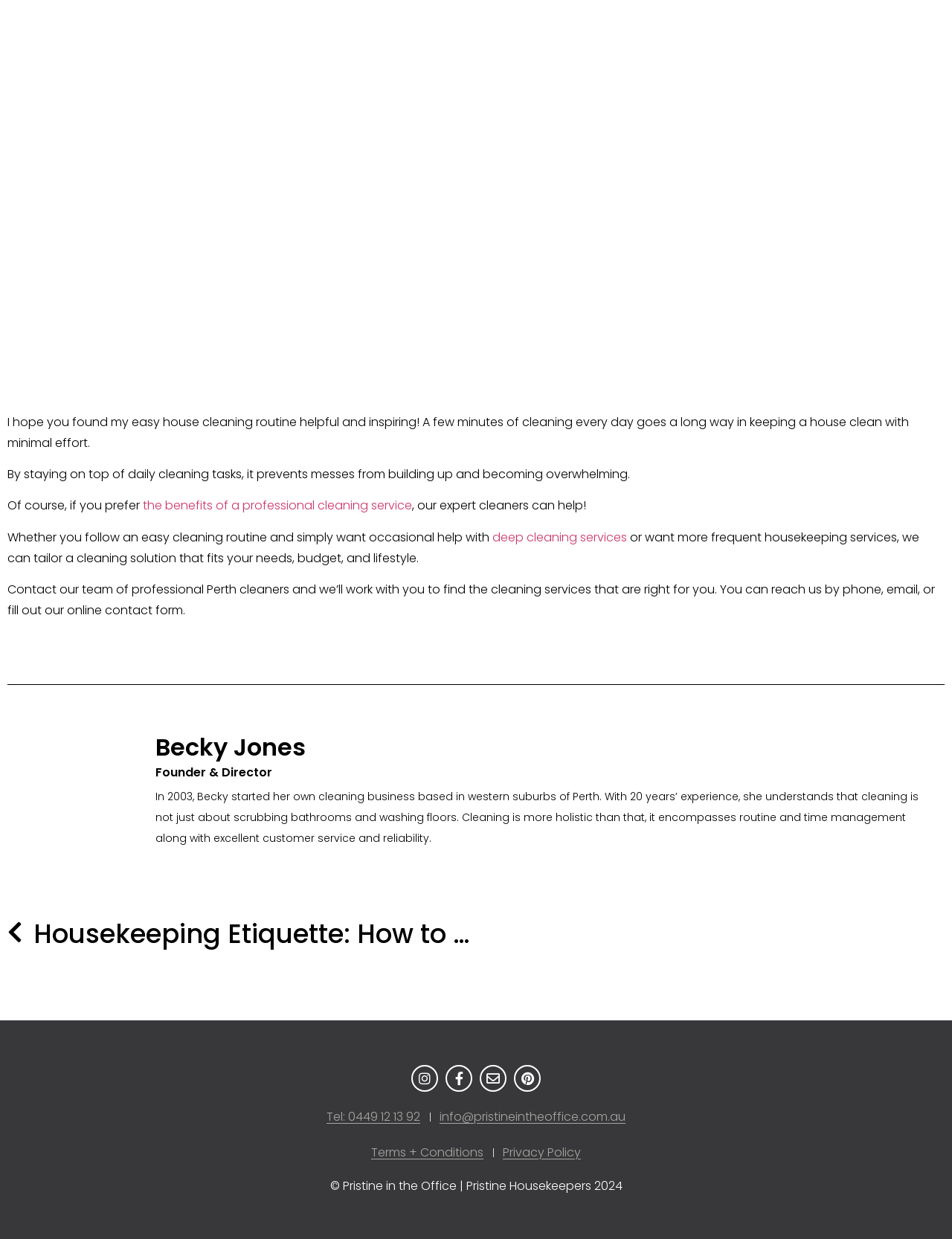Specify the bounding box coordinates of the element's area that should be clicked to execute the given instruction: "Contact the team of professional Perth cleaners". The coordinates should be four float numbers between 0 and 1, i.e., [left, top, right, bottom].

[0.008, 0.469, 0.982, 0.5]